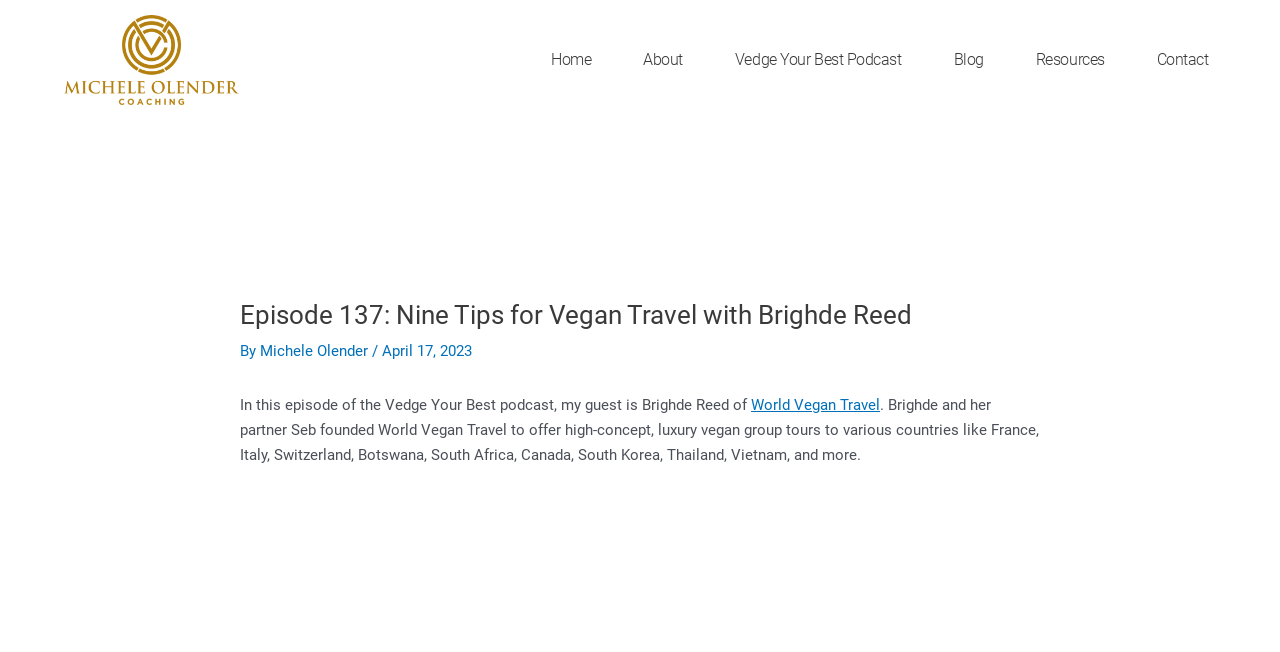Please find the bounding box coordinates of the element's region to be clicked to carry out this instruction: "read about World Vegan Travel".

[0.587, 0.607, 0.688, 0.635]